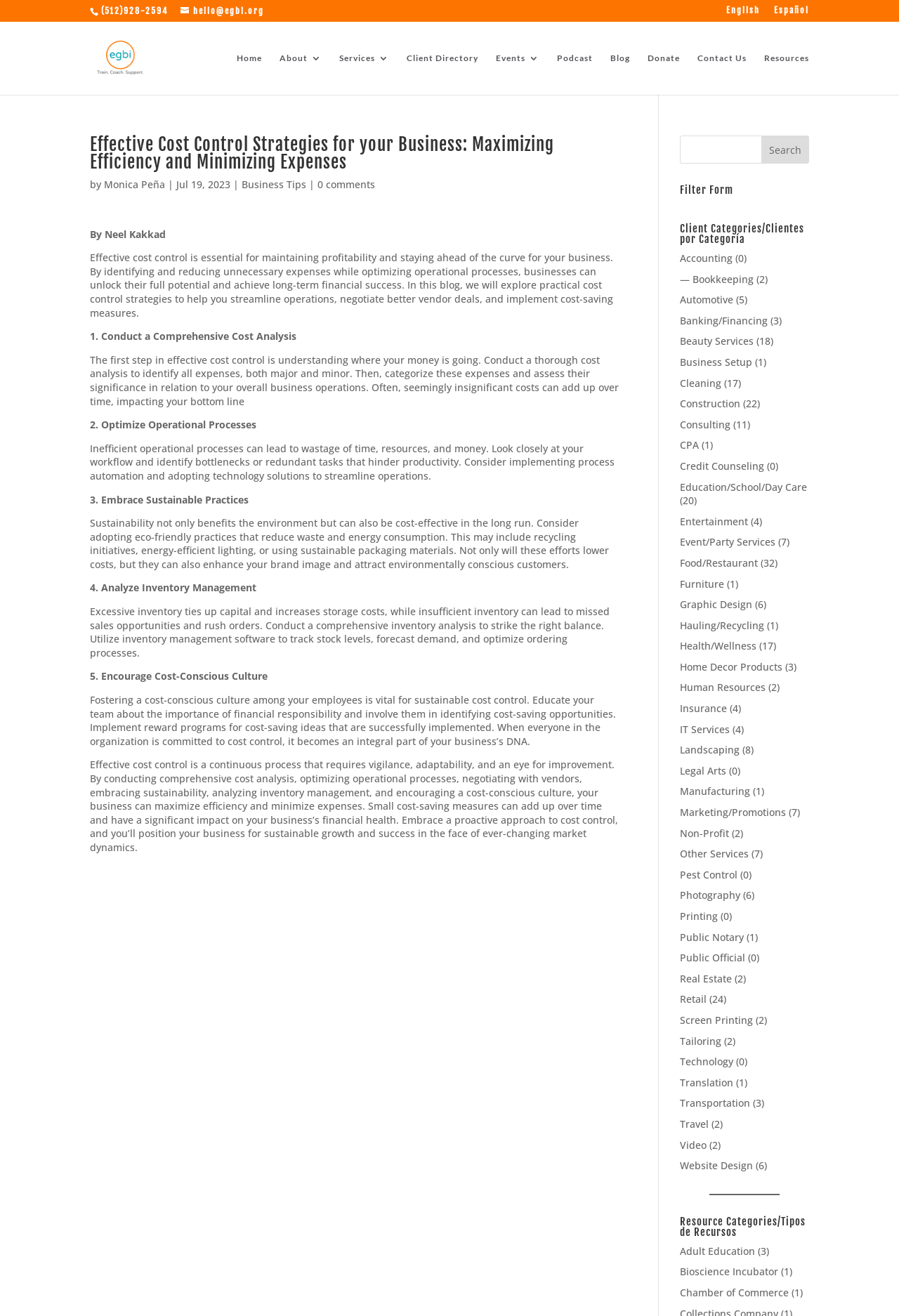Find the bounding box coordinates of the element to click in order to complete this instruction: "search for something". The bounding box coordinates must be four float numbers between 0 and 1, denoted as [left, top, right, bottom].

[0.756, 0.103, 0.9, 0.124]